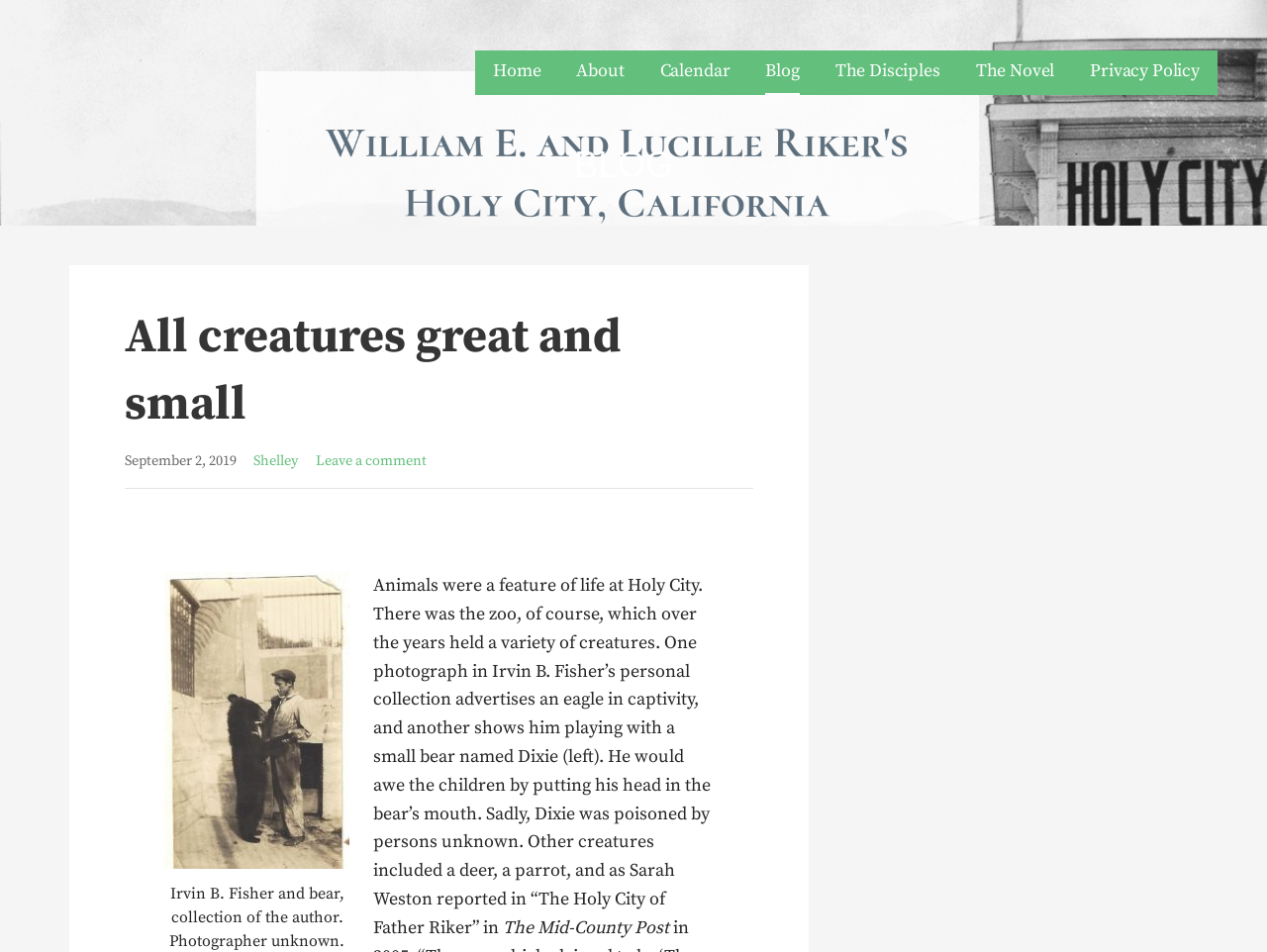Highlight the bounding box coordinates of the element that should be clicked to carry out the following instruction: "Read the blog post titled 'All creatures great and small'". The coordinates must be given as four float numbers ranging from 0 to 1, i.e., [left, top, right, bottom].

[0.098, 0.321, 0.594, 0.46]